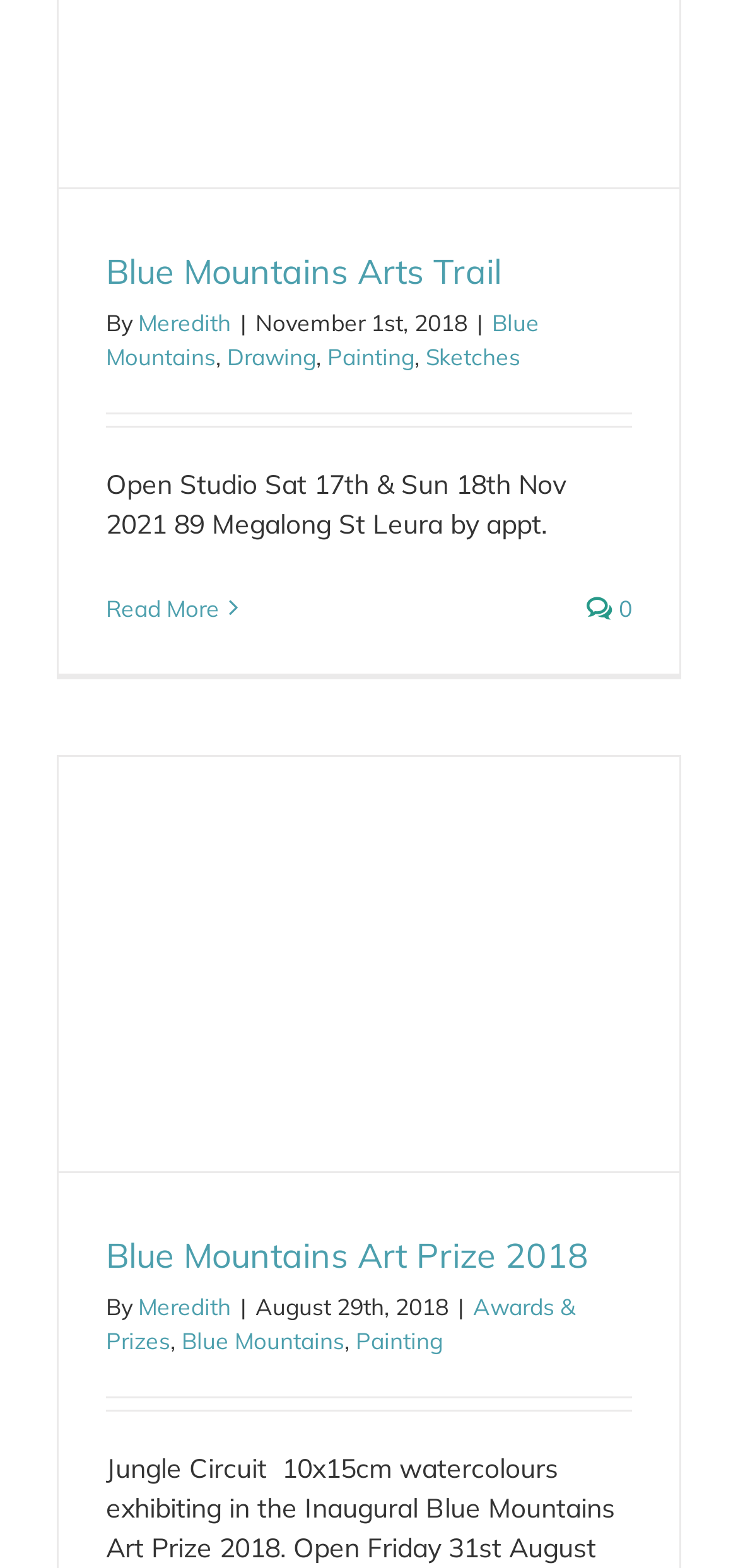Provide a short, one-word or phrase answer to the question below:
What is the name of the art prize mentioned in the webpage?

Blue Mountains Art Prize 2018